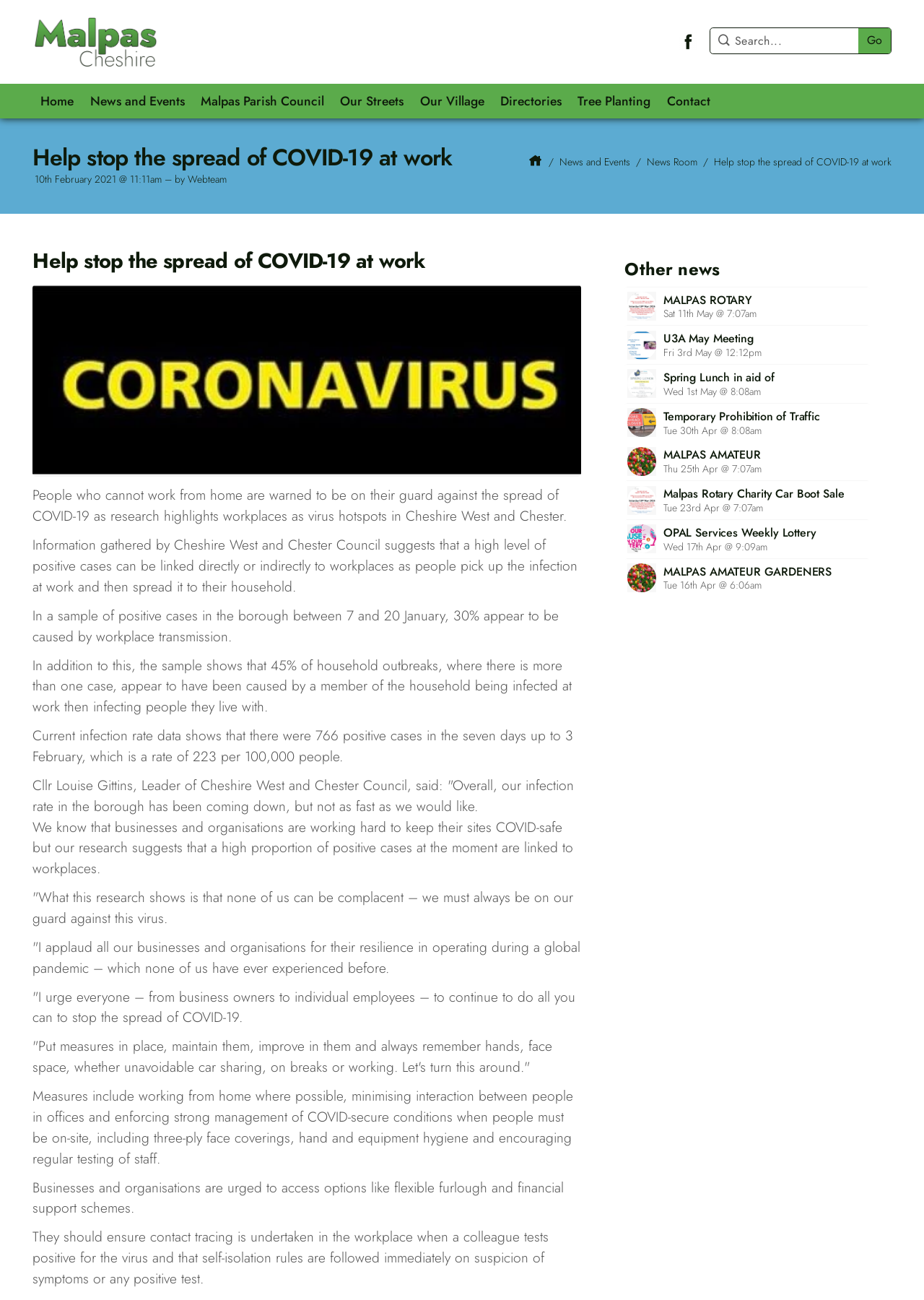What percentage of positive cases are caused by workplace transmission?
Answer with a single word or phrase, using the screenshot for reference.

30%